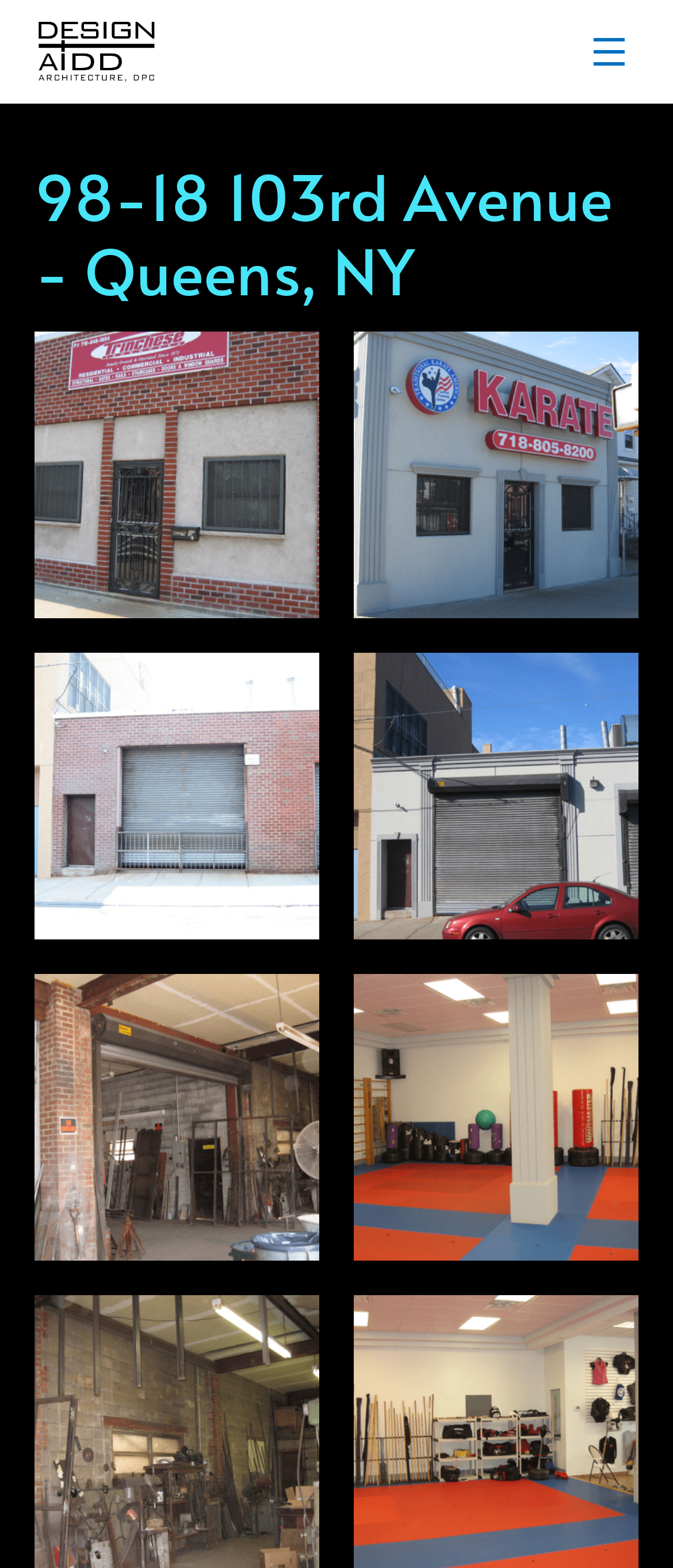How many columns of images are there?
Provide a well-explained and detailed answer to the question.

I analyzed the bounding box coordinates of the image elements and noticed that they are arranged in two columns, with four images in each column.